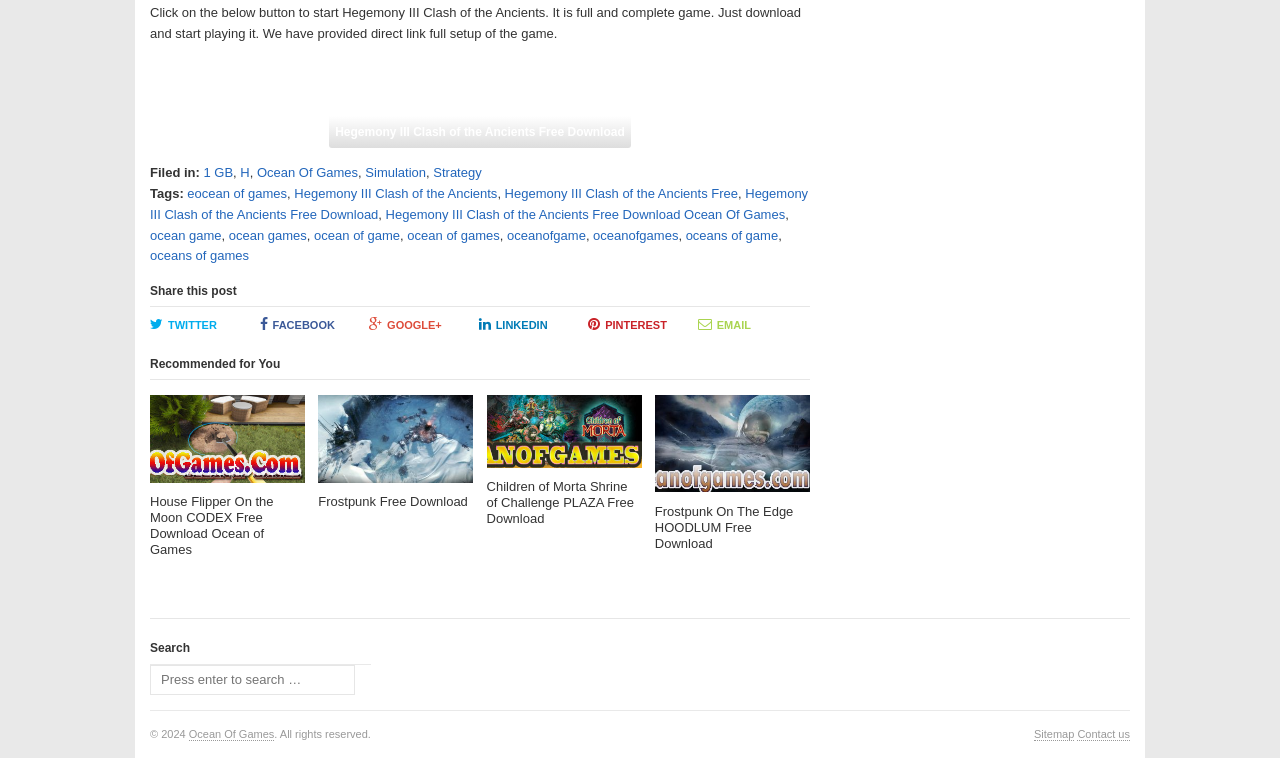Identify the bounding box of the UI element that matches this description: "Google+".

[0.288, 0.419, 0.374, 0.442]